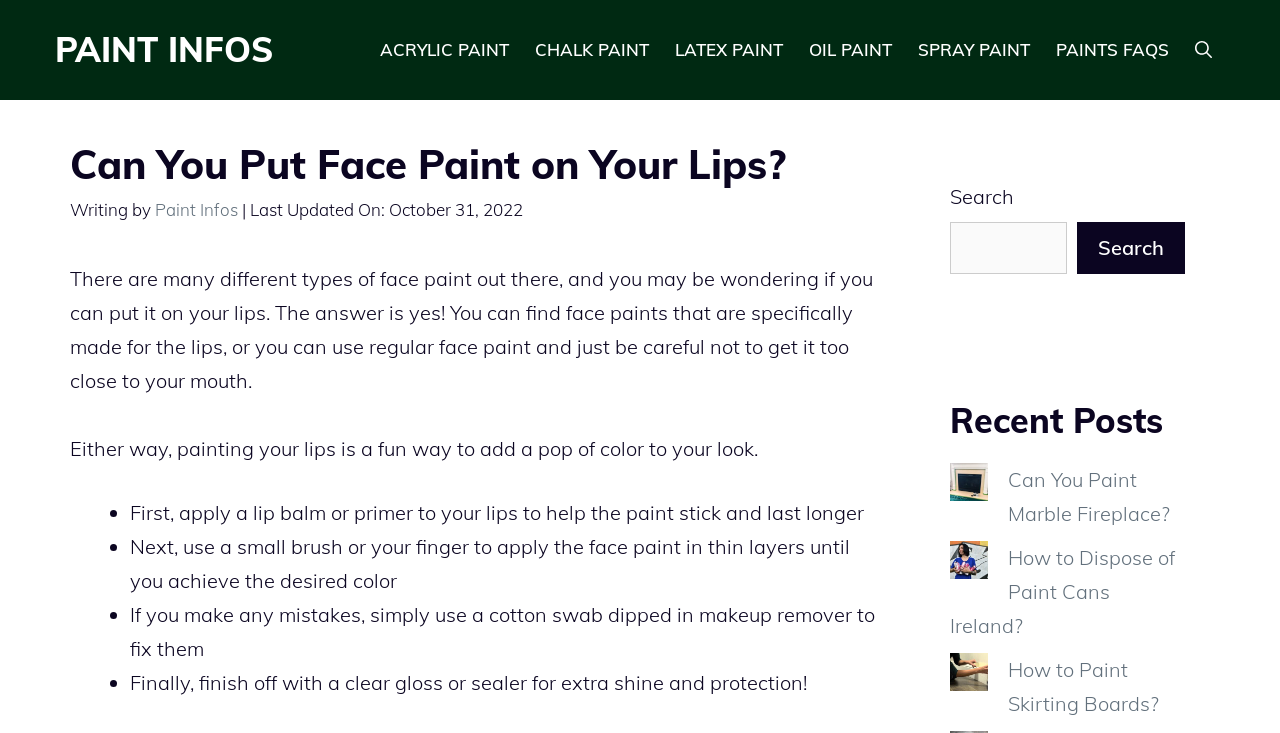Respond with a single word or phrase for the following question: 
What type of content is listed under 'Recent Posts'?

Links to other paint-related articles